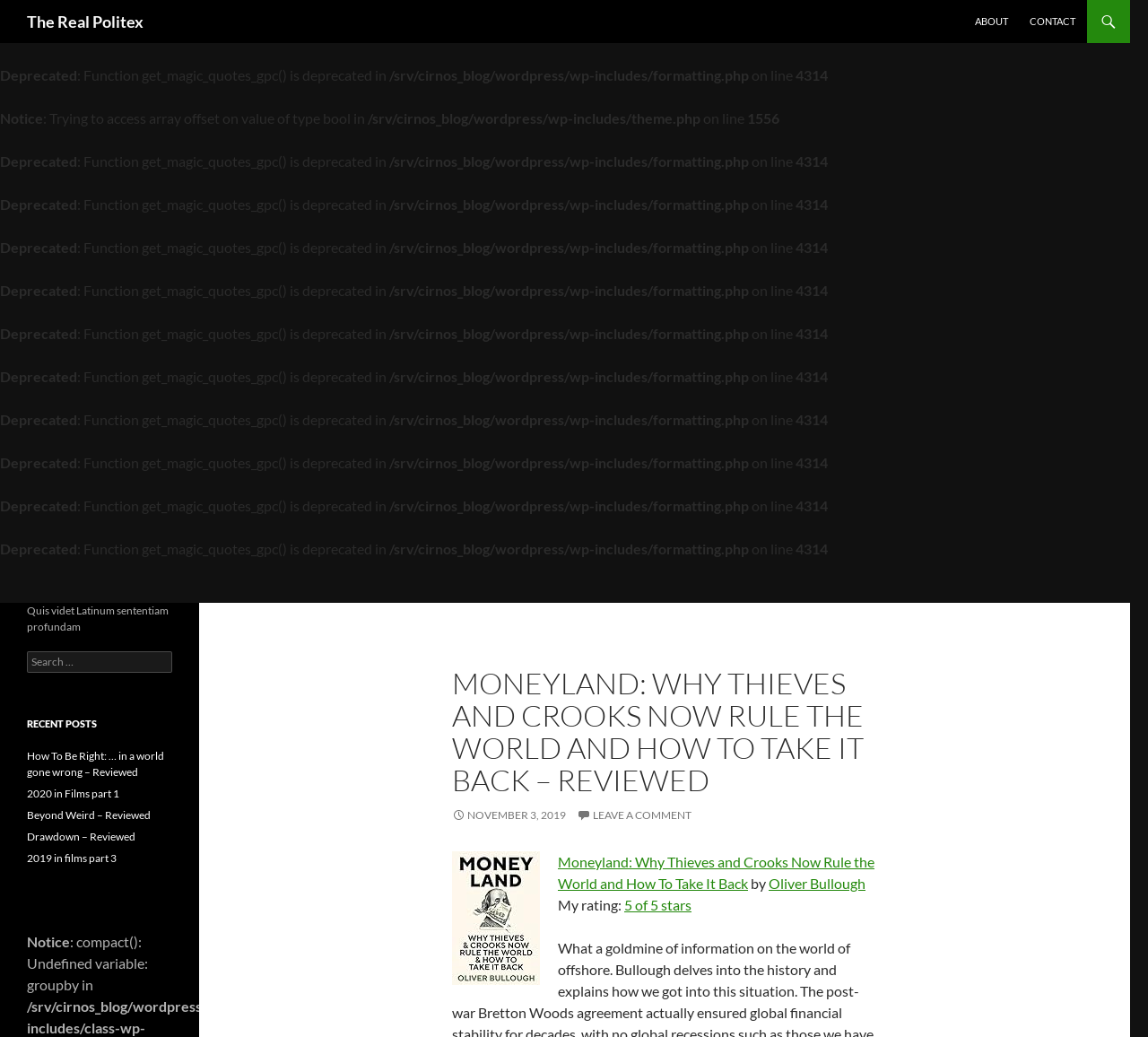Give a complete and precise description of the webpage's appearance.

The webpage is titled "The Real Politex" and has a header section at the top with a link to the homepage and a search bar. Below the header, there is a navigation menu with links to "ABOUT" and "CONTACT" pages.

The main content of the page is a blog post titled "MONEYLAND: WHY THIEVES AND CROOKS NOW RULE THE WORLD AND HOW TO TAKE IT BACK – REVIEWED". The post has a heading and a link to the full article. Below the heading, there is a section with the date "NOVEMBER 3, 2019" and a link to leave a comment.

To the right of the date section, there is an image of the book "Moneyland: Why Thieves and Crooks Now Rule the World and How To Take It Back". The image is accompanied by a link to the book.

The majority of the page is taken up by a list of error messages and warnings, with 14 instances of "Deprecated: Function get_magic_quotes_gpc() is deprecated in" and 3 instances of "Notice: Trying to access array offset on value of type bool in". Each error message includes a file path and line number.

Overall, the page has a simple layout with a focus on the blog post and error messages.